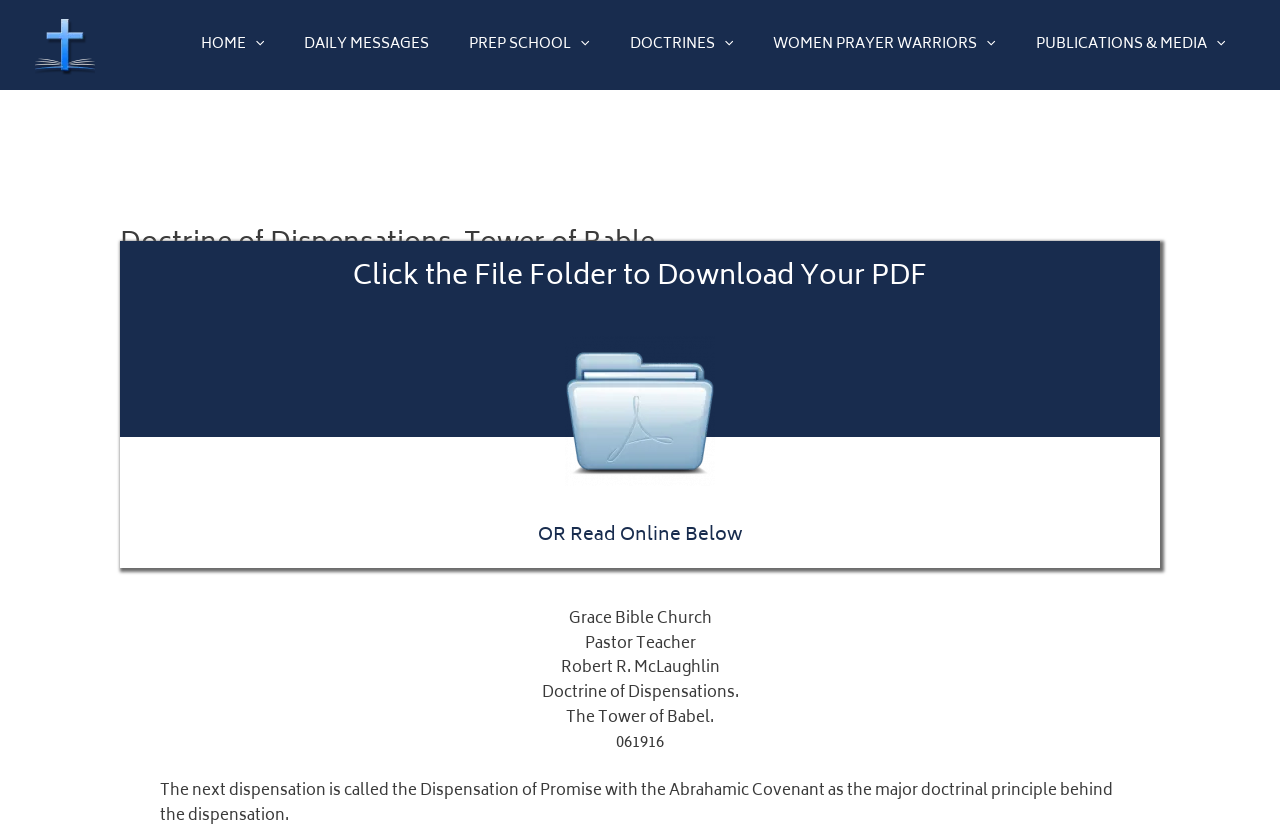Can you find the bounding box coordinates for the element that needs to be clicked to execute this instruction: "Click on the 'Donate' link"? The coordinates should be given as four float numbers between 0 and 1, i.e., [left, top, right, bottom].

None